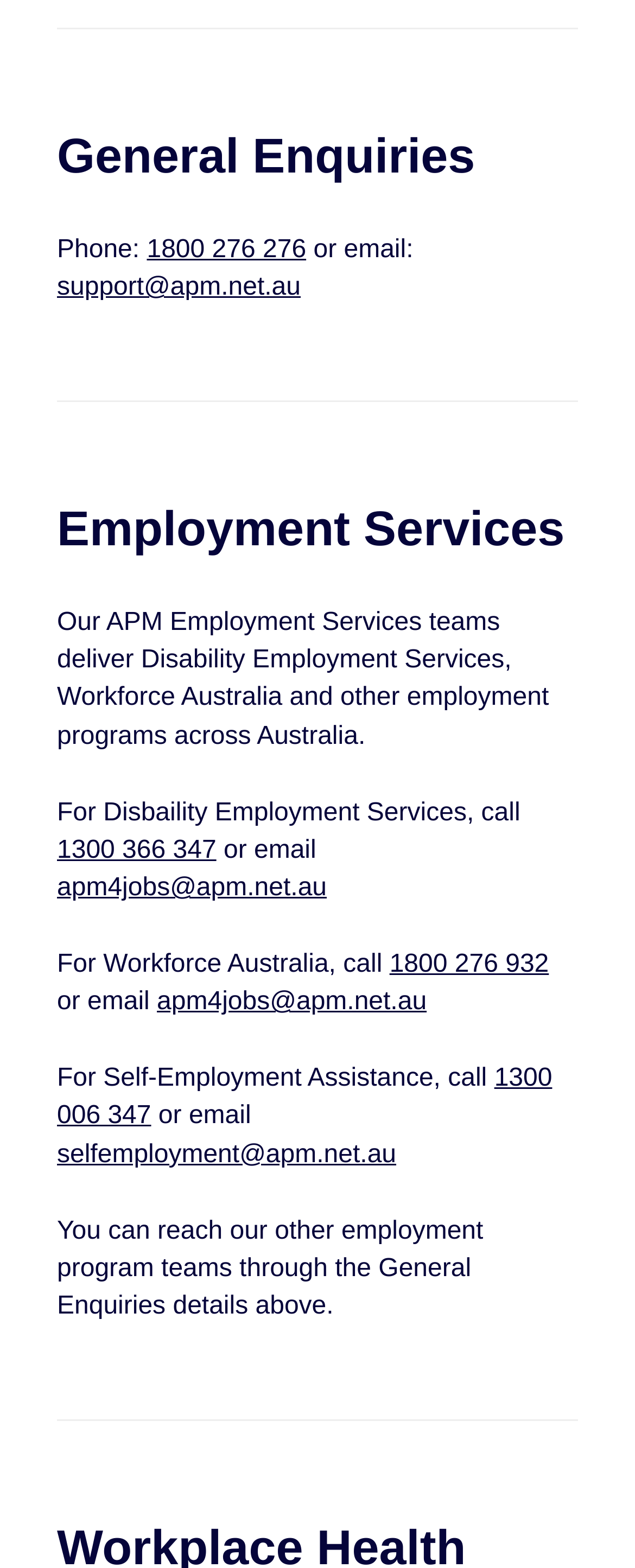Give the bounding box coordinates for this UI element: "apm4jobs@apm.net.au". The coordinates should be four float numbers between 0 and 1, arranged as [left, top, right, bottom].

[0.247, 0.63, 0.672, 0.648]